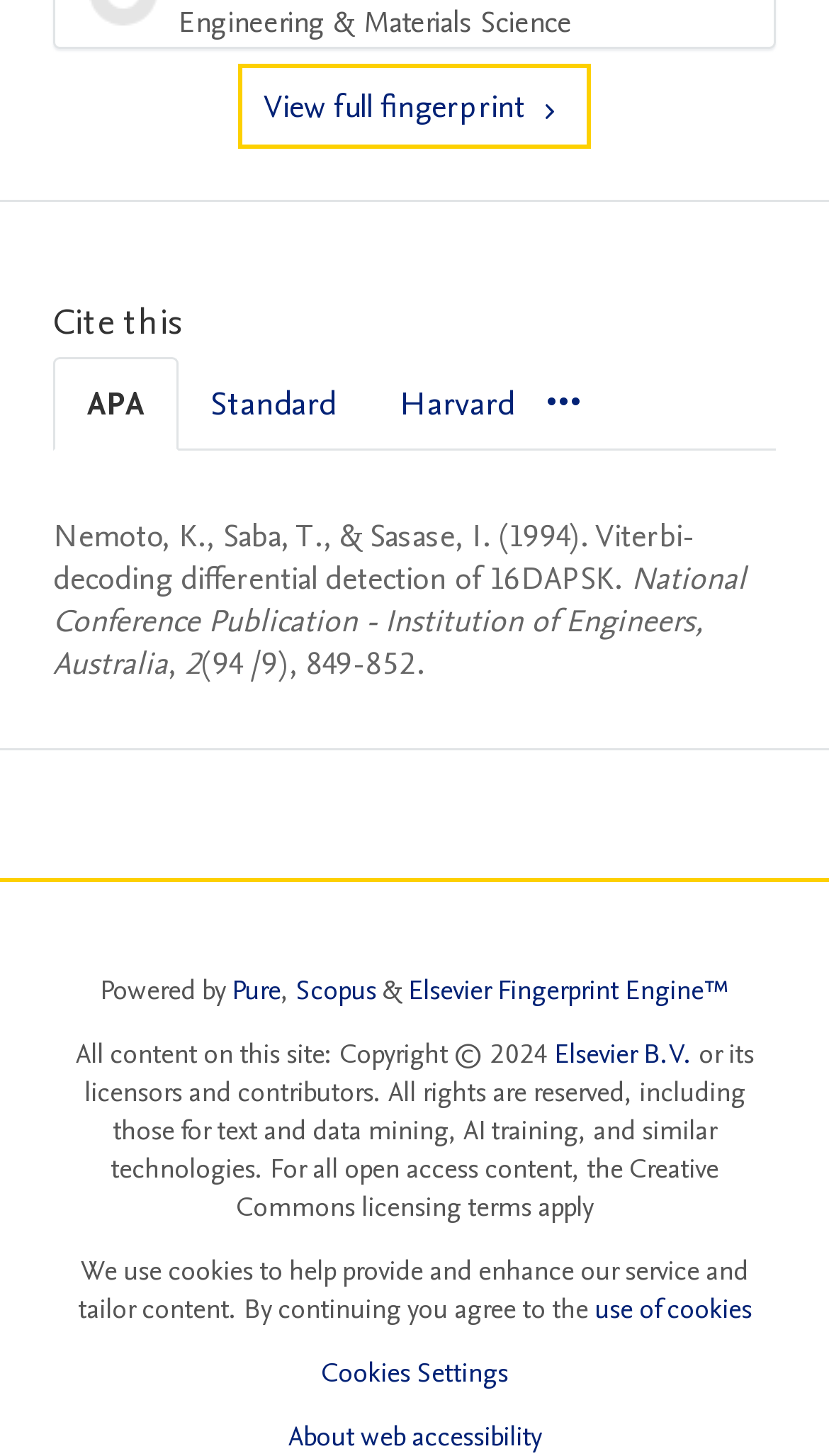Based on the element description "Elsevier Fingerprint Engine™", predict the bounding box coordinates of the UI element.

[0.492, 0.667, 0.879, 0.693]